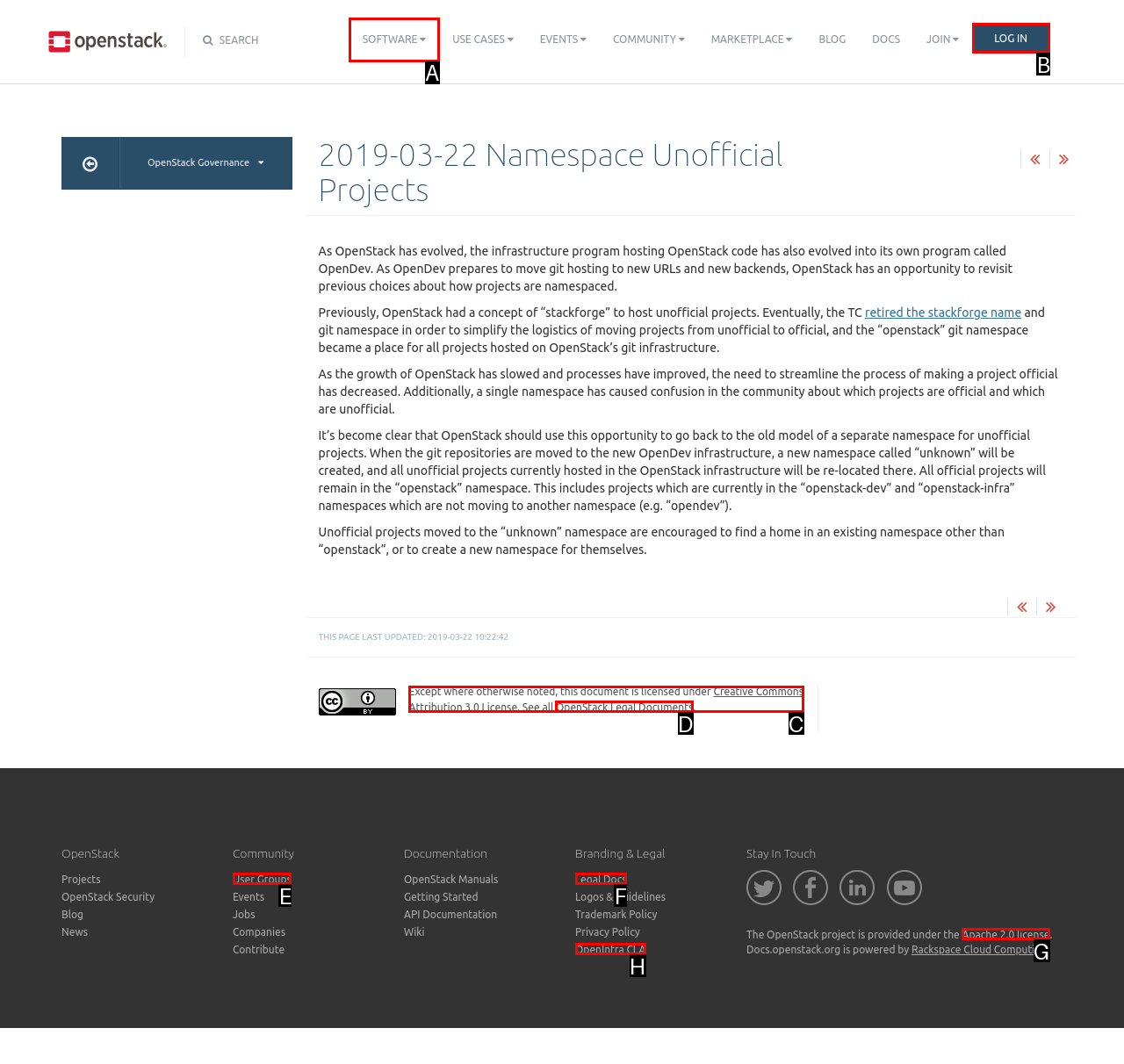Decide which HTML element to click to complete the task: Log in Provide the letter of the appropriate option.

B